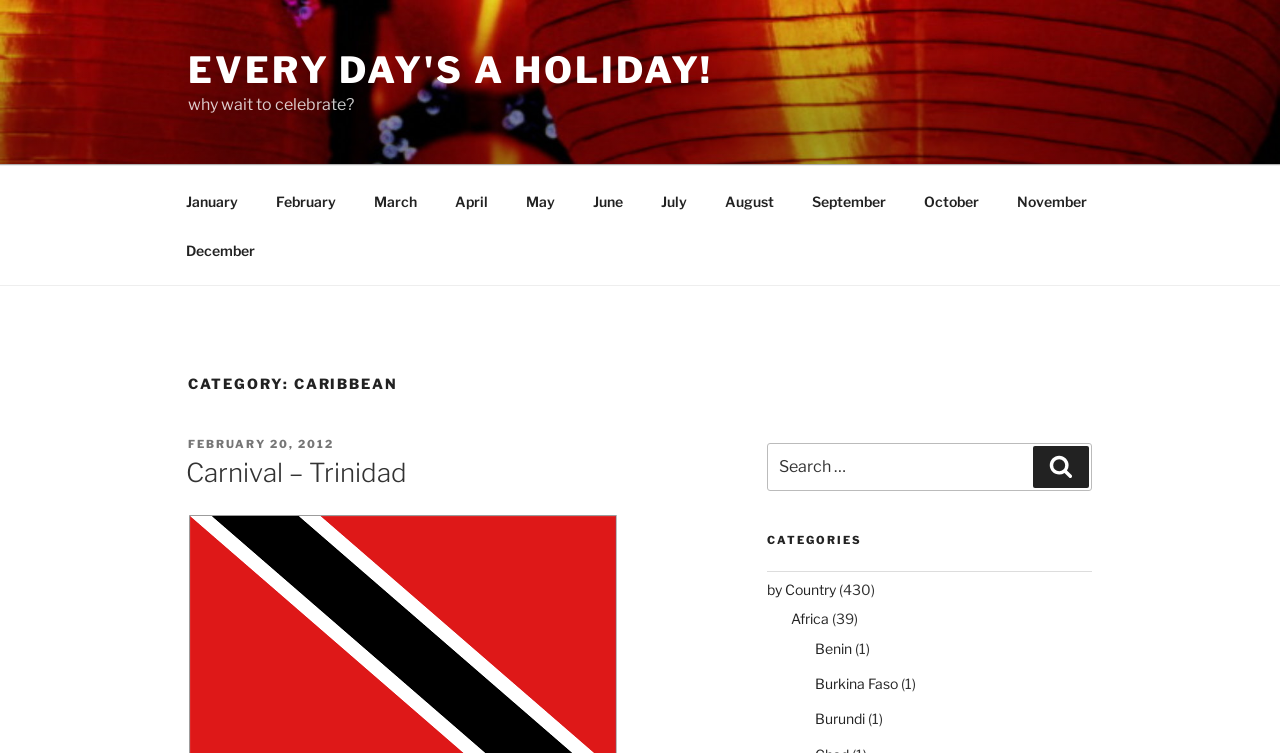Please specify the bounding box coordinates of the region to click in order to perform the following instruction: "View Carnival – Trinidad page".

[0.145, 0.607, 0.318, 0.649]